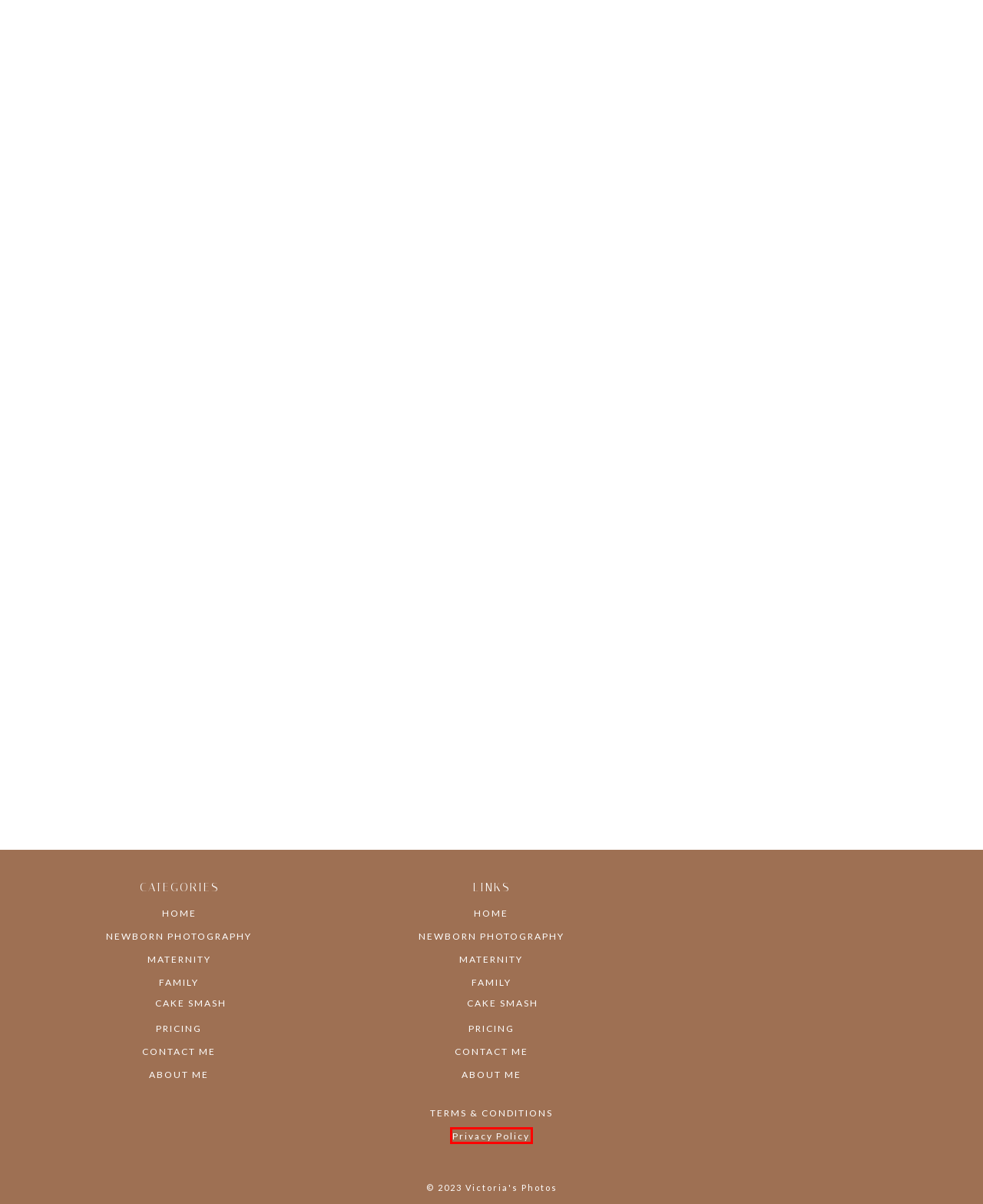You have a screenshot of a webpage where a red bounding box highlights a specific UI element. Identify the description that best matches the resulting webpage after the highlighted element is clicked. The choices are:
A. NEWBORN Archives - Victoria's Photos
B. The best Newborn Photographer Preston - Victoria's Photos
C. Baby Photographer Preston Info | Victoria's Photos
D. Baby Photoshoot in Preston, Lancashire - Victoria's Photos
E. TERMS & CONDITIONS - Victoria's Photos
F. Privacy Policy - Victoria's Photos
G. NEWBORN PHOTOGRAPHY PRESTON | Baby Photoshoot | Victoria's Photos
H. MATERNITY PHOTOGRAPHY PRESTON - Victoria's Photos

F